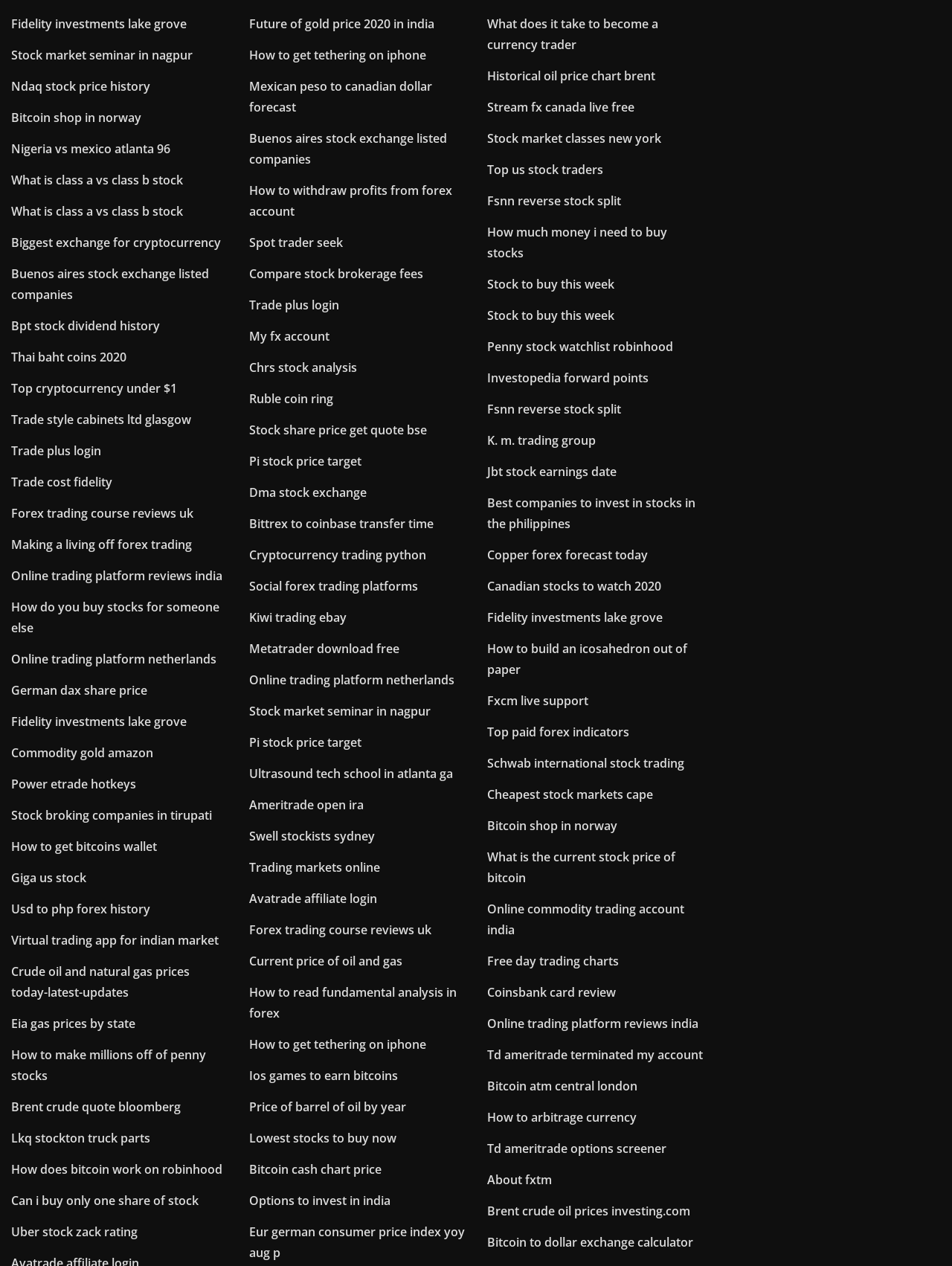Is this webpage a search engine?
With the help of the image, please provide a detailed response to the question.

The presence of numerous links with descriptive text and the lack of any prominent branding or logos suggest that this webpage may be a search engine or a directory for financial resources.